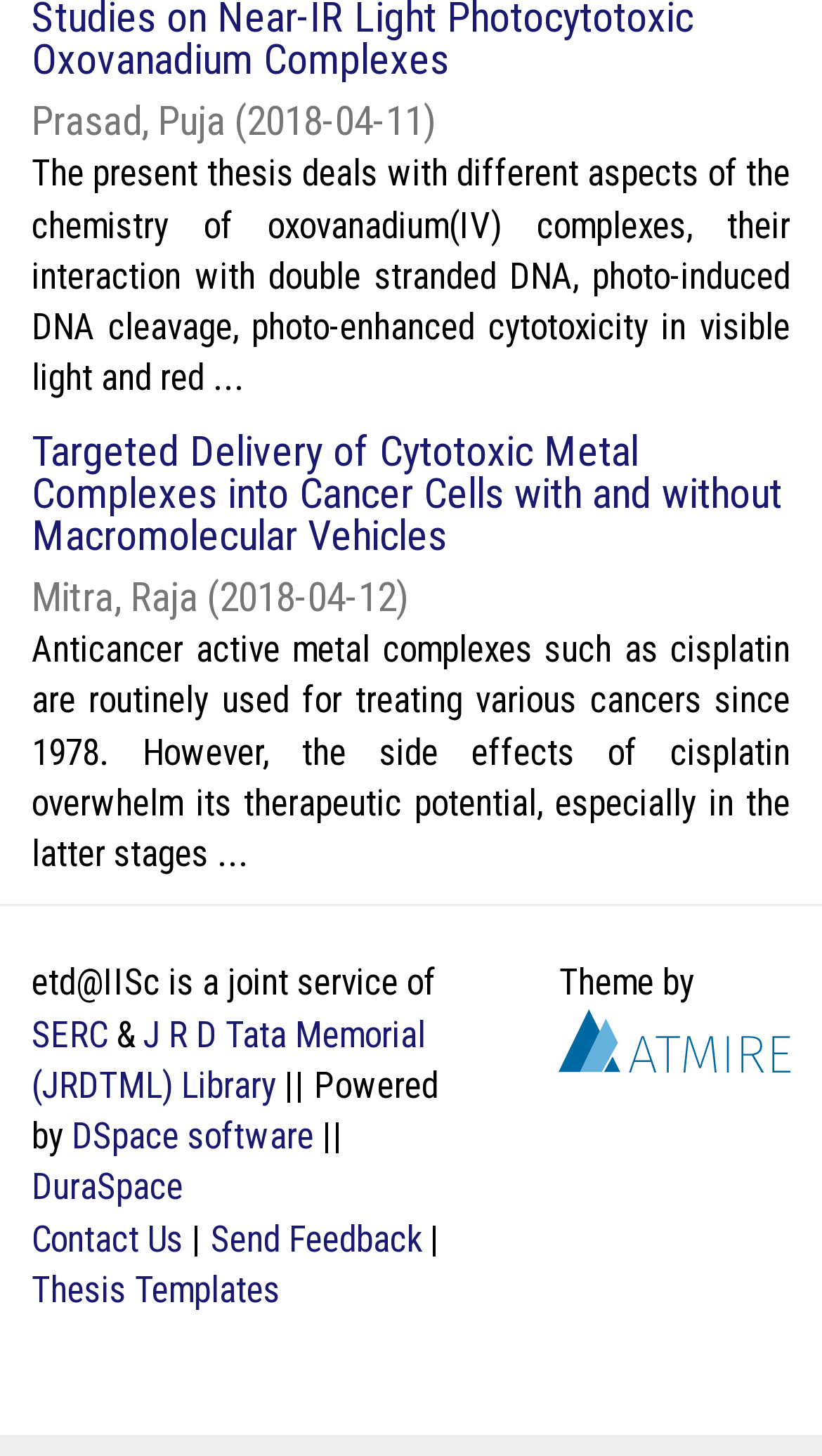What is the software used to power this website?
Using the image as a reference, deliver a detailed and thorough answer to the question.

I examined the footer section of the webpage and found the name of the software, 'DSpace software', which is mentioned as the power behind this website.